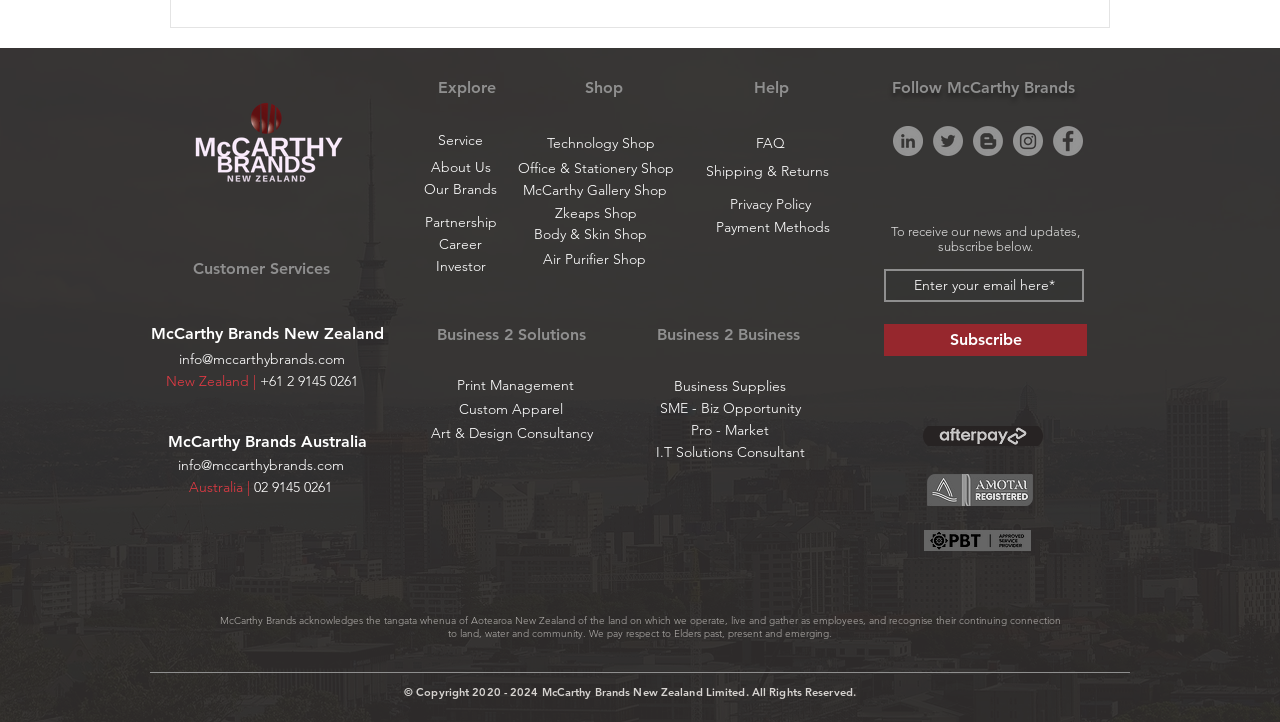Using the format (top-left x, top-left y, bottom-right x, bottom-right y), and given the element description, identify the bounding box coordinates within the screenshot: About Us

[0.305, 0.217, 0.415, 0.246]